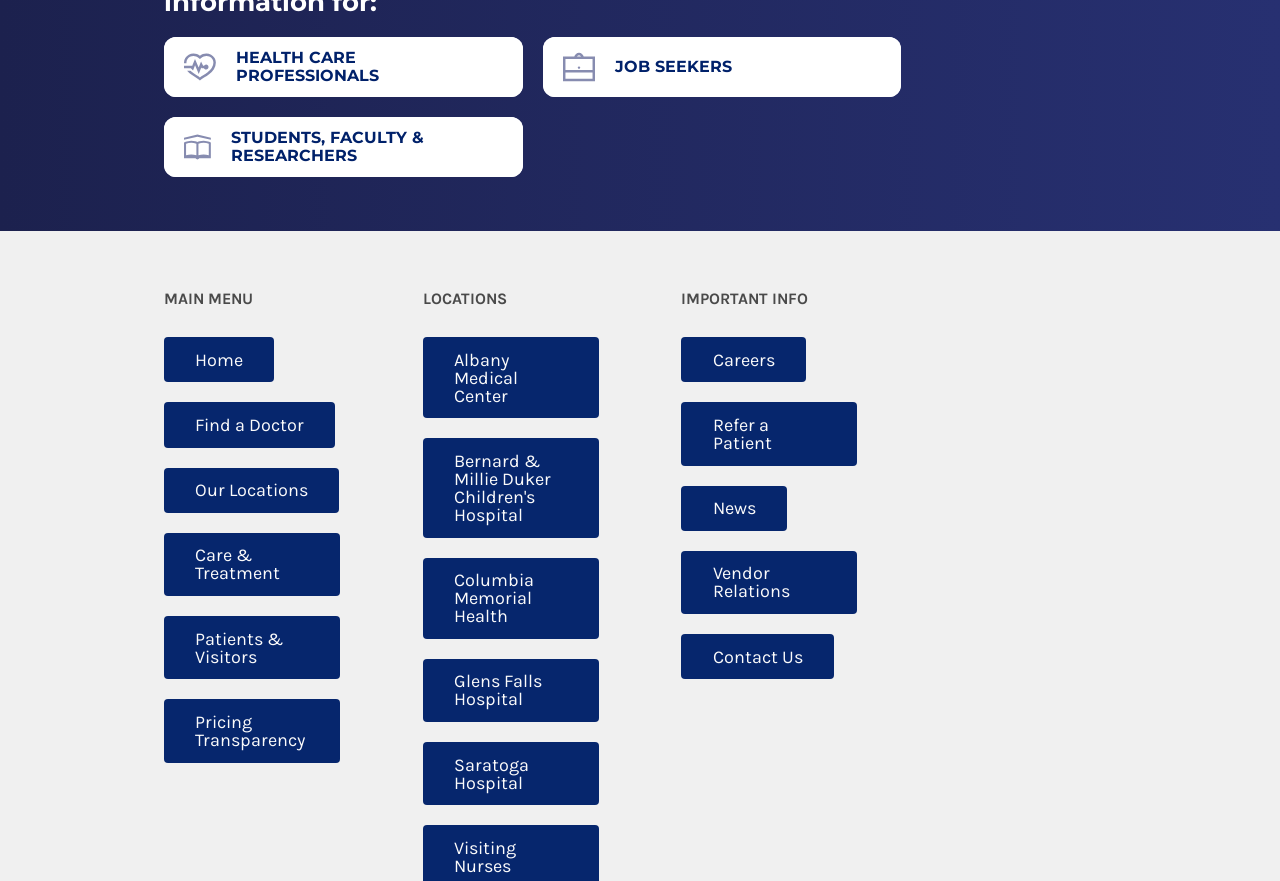Please locate the clickable area by providing the bounding box coordinates to follow this instruction: "Click on JOB SEEKERS".

[0.381, 0.042, 0.619, 0.11]